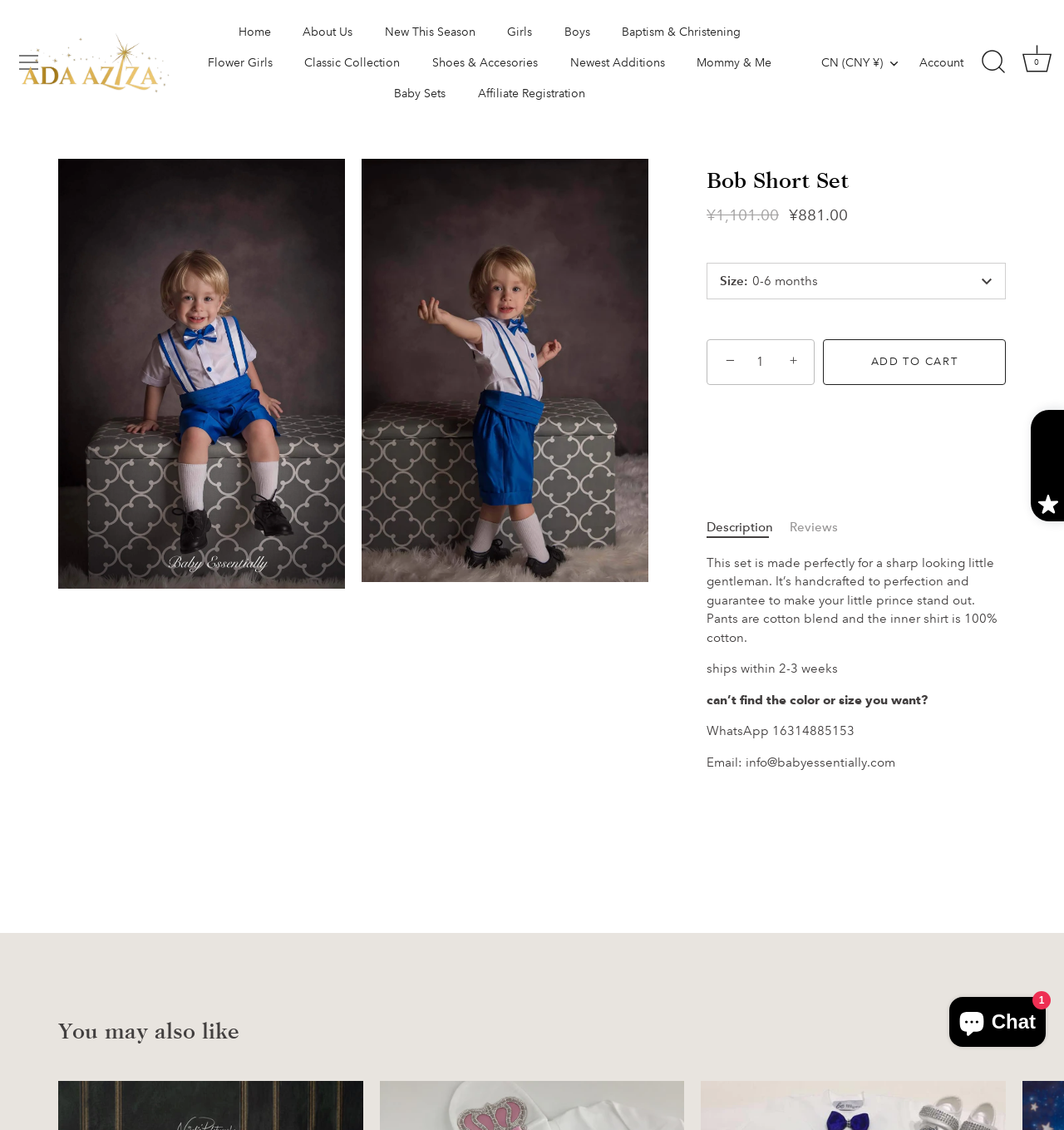What is the recommended way to contact the seller for custom orders?
Provide a comprehensive and detailed answer to the question.

According to the product description, if a customer cannot find the desired color or size, they can contact the seller via WhatsApp at 16314885153 or email at info@babyessentially.com.